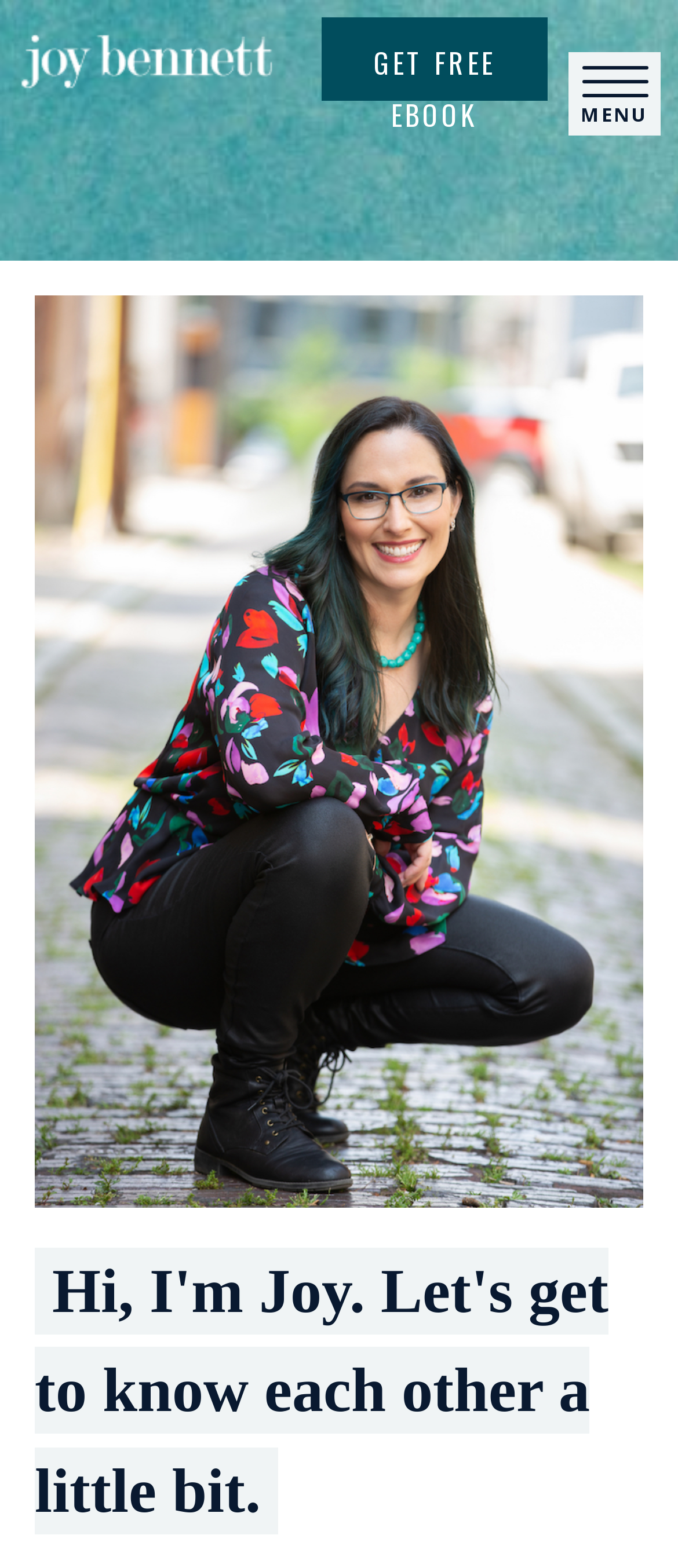What is the logo image at the top-left corner?
Answer the question with a single word or phrase by looking at the picture.

Joy W Bennett logo